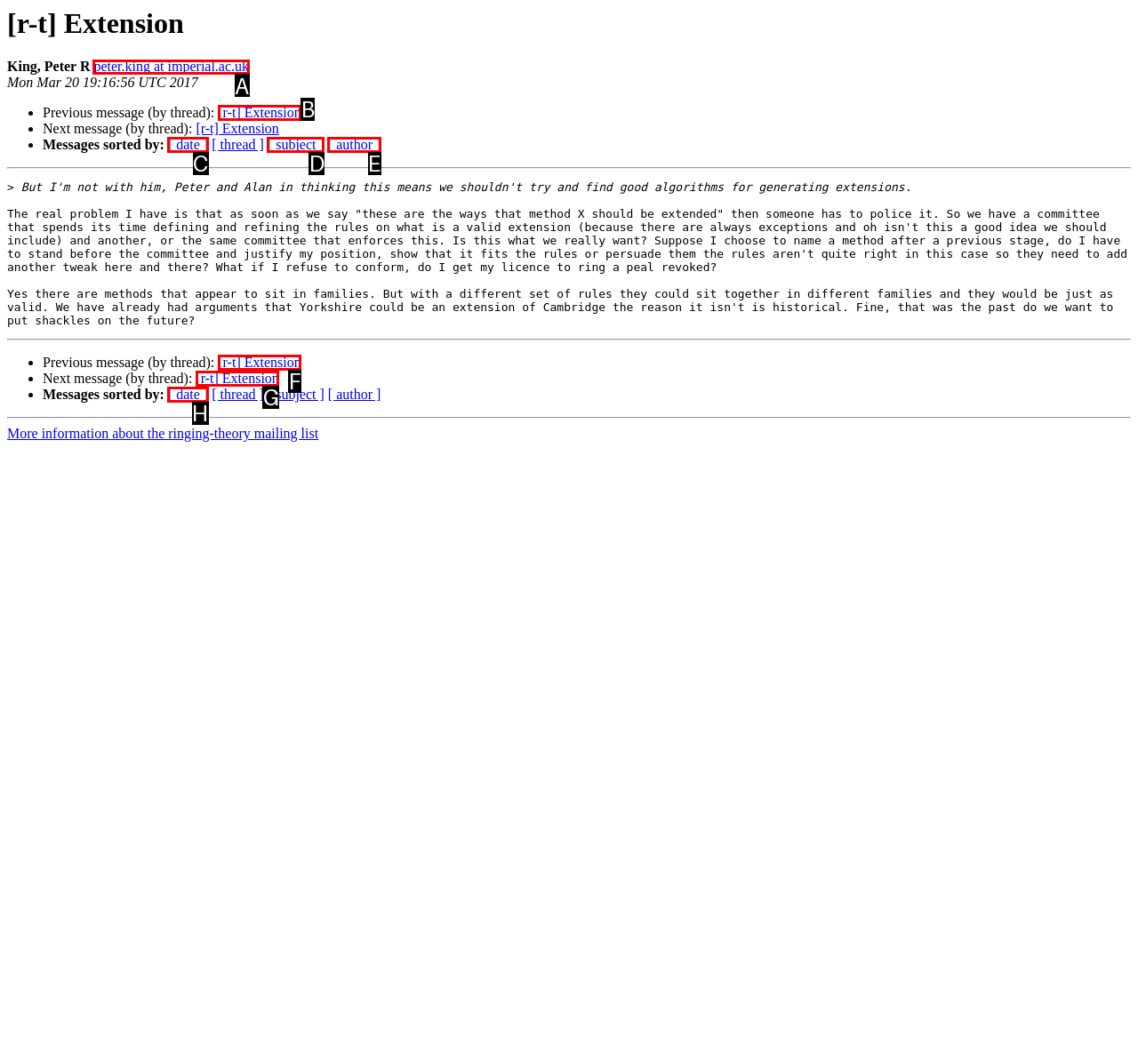Select the proper HTML element to perform the given task: Check the news category Answer with the corresponding letter from the provided choices.

None